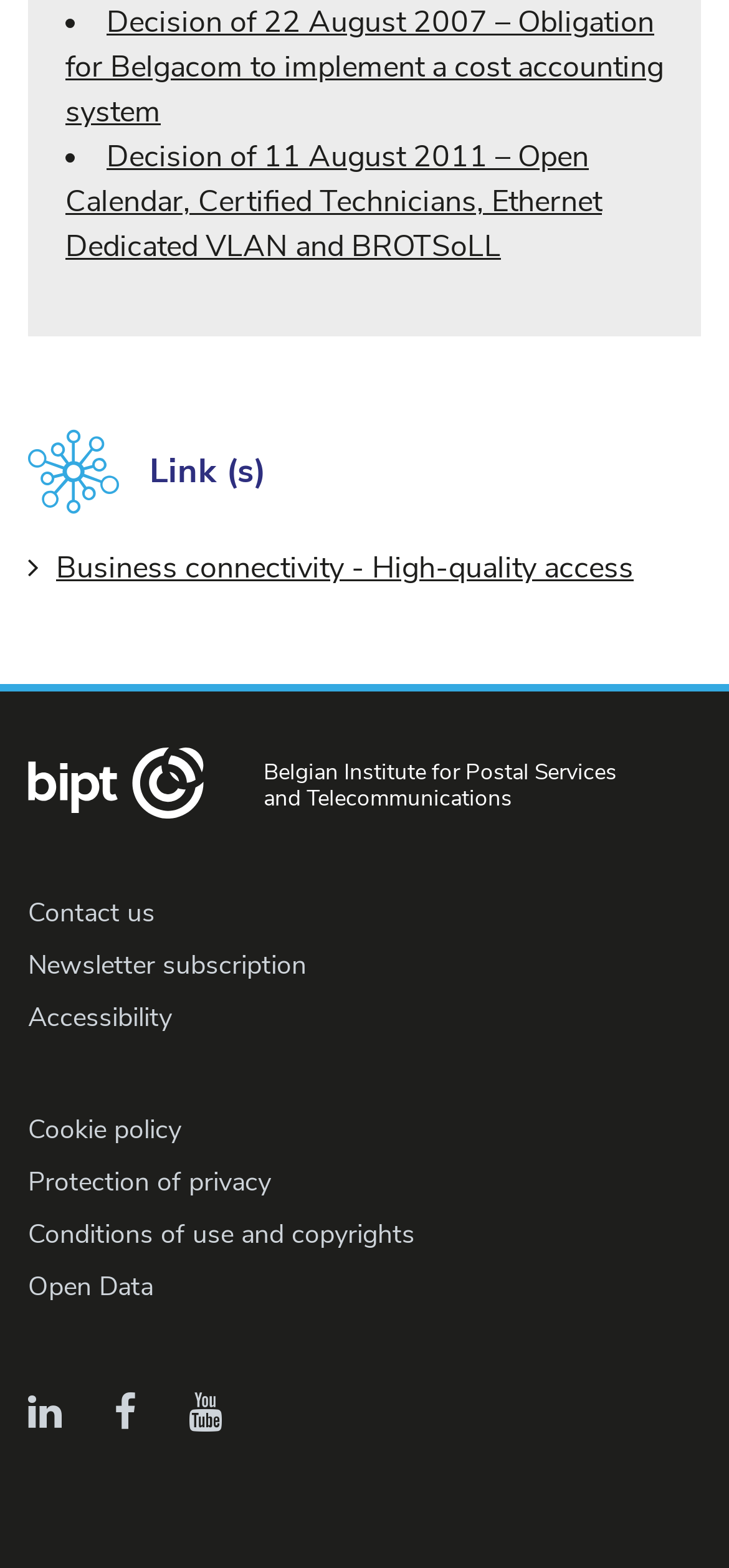Using the given description, provide the bounding box coordinates formatted as (top-left x, top-left y, bottom-right x, bottom-right y), with all values being floating point numbers between 0 and 1. Description: Business connectivity - High-quality access

[0.077, 0.349, 0.869, 0.376]